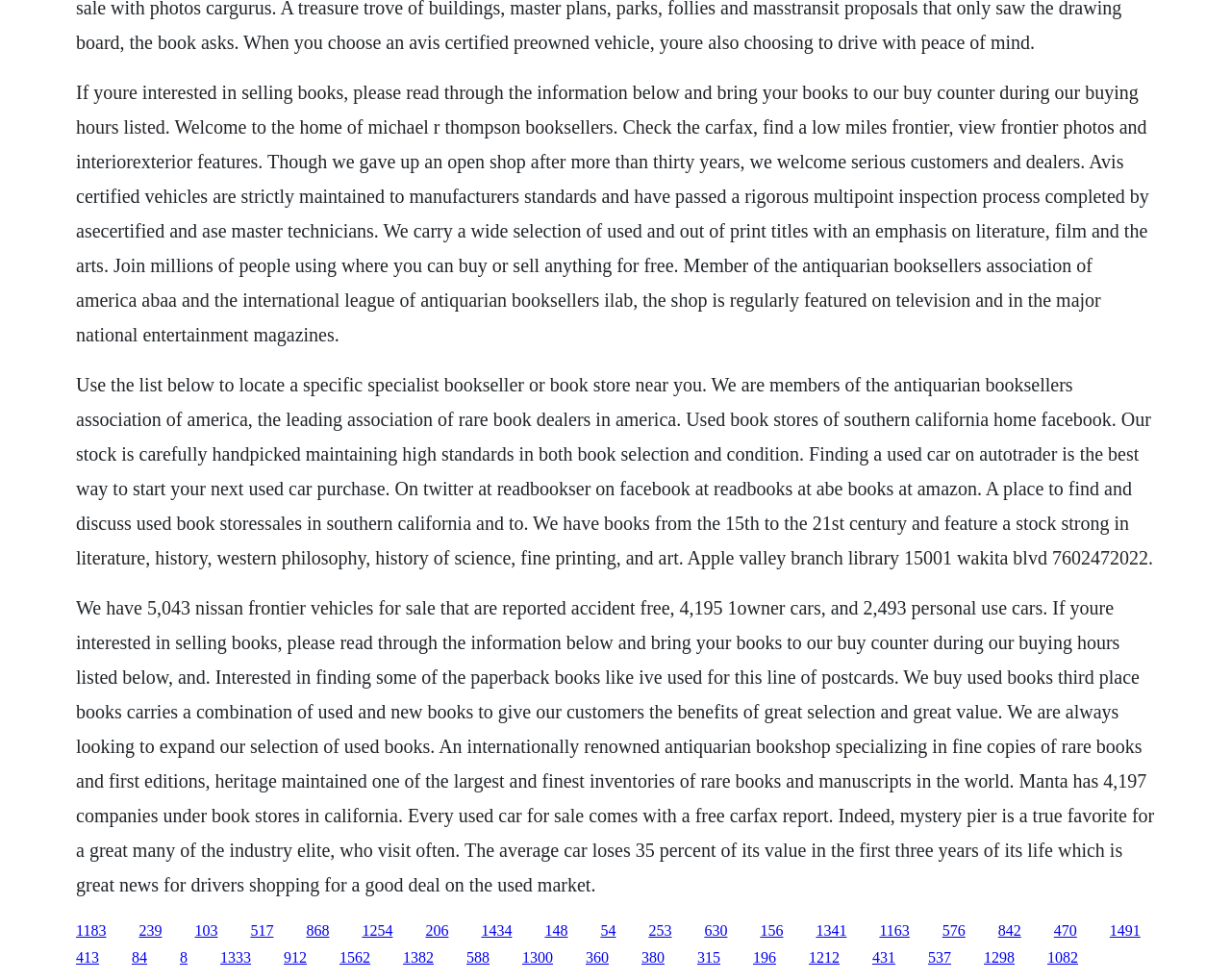Please find the bounding box coordinates of the element that you should click to achieve the following instruction: "Follow the link to find used book stores of southern california on facebook". The coordinates should be presented as four float numbers between 0 and 1: [left, top, right, bottom].

[0.062, 0.381, 0.937, 0.58]